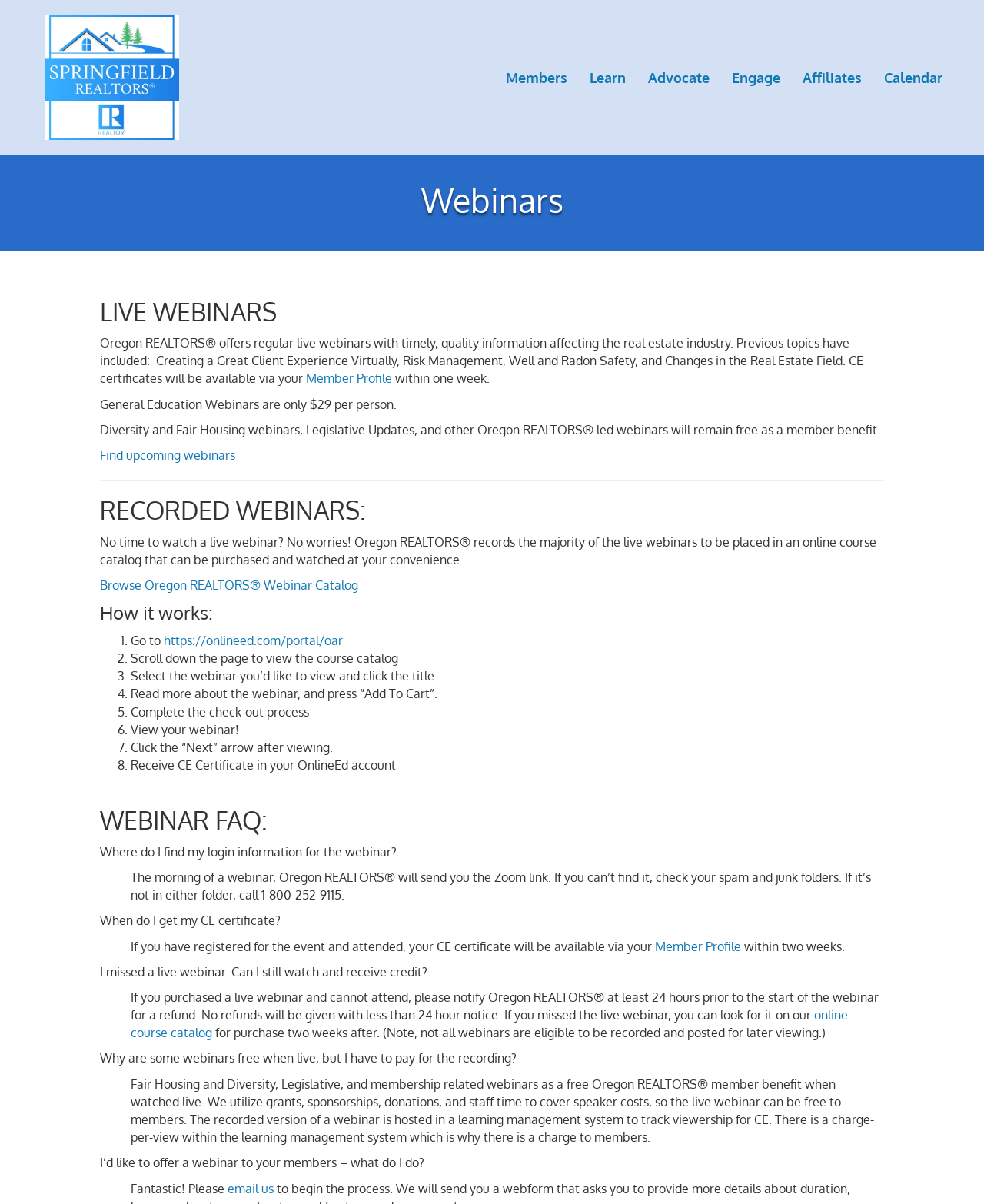What is the name of the organization offering webinars?
Using the details shown in the screenshot, provide a comprehensive answer to the question.

The name of the organization offering webinars can be found in the heading 'Webinars' and the static text 'Oregon REALTORS® offers regular live webinars with timely, quality information affecting the real estate industry.'